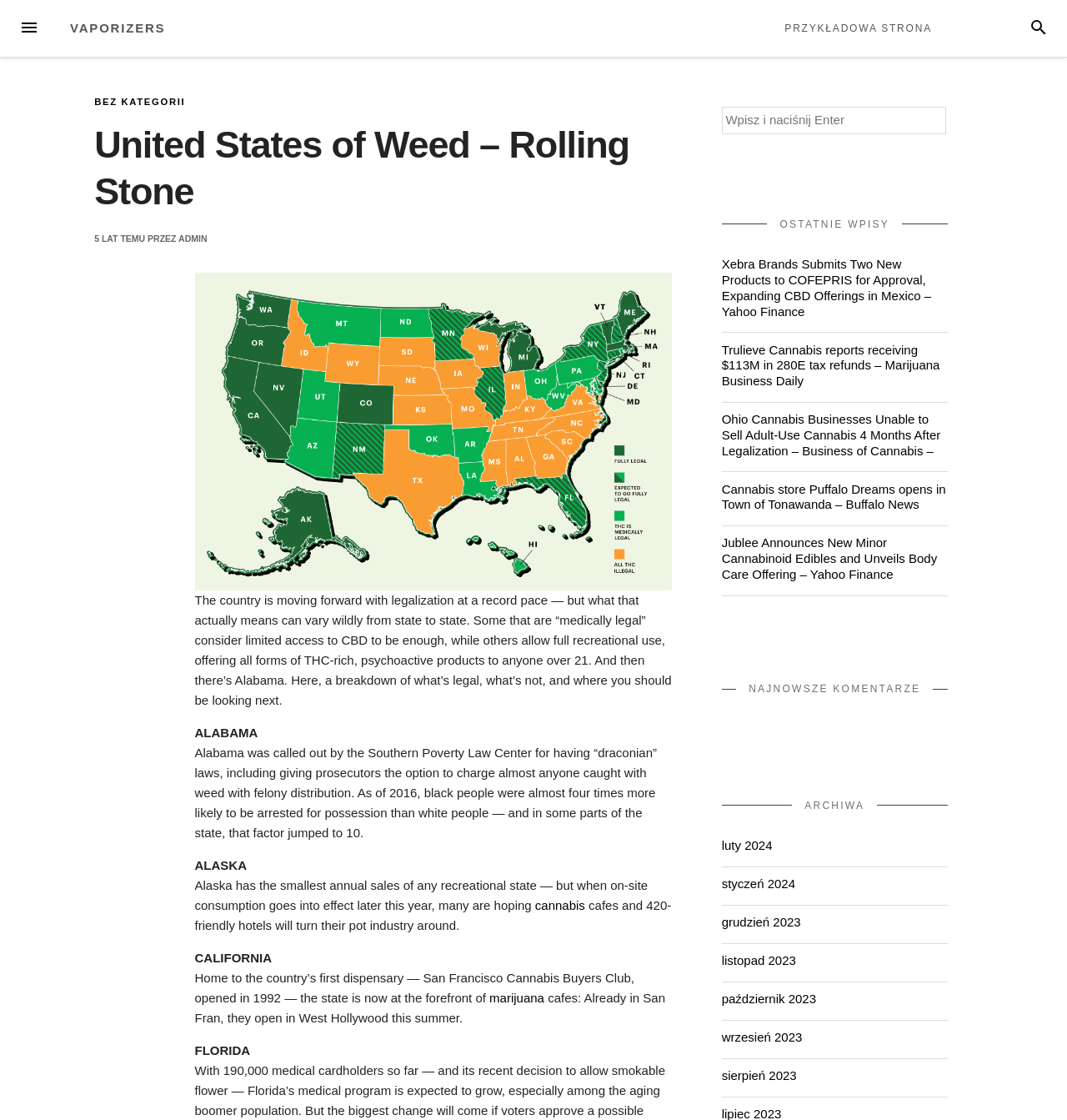Determine the bounding box coordinates of the clickable area required to perform the following instruction: "Check the latest comments". The coordinates should be represented as four float numbers between 0 and 1: [left, top, right, bottom].

[0.676, 0.607, 0.888, 0.622]